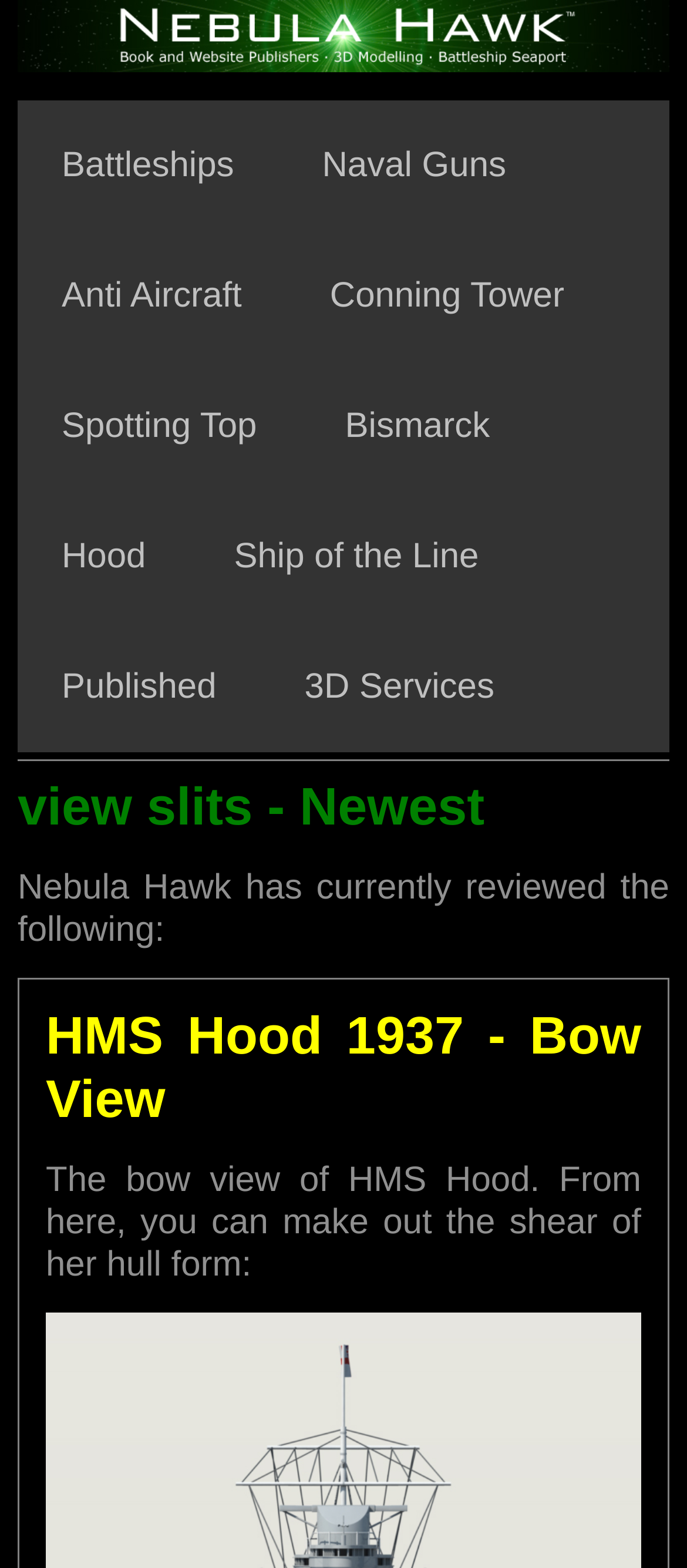Provide the bounding box coordinates for the UI element described in this sentence: "Ship of the Line". The coordinates should be four float values between 0 and 1, i.e., [left, top, right, bottom].

[0.276, 0.314, 0.761, 0.397]